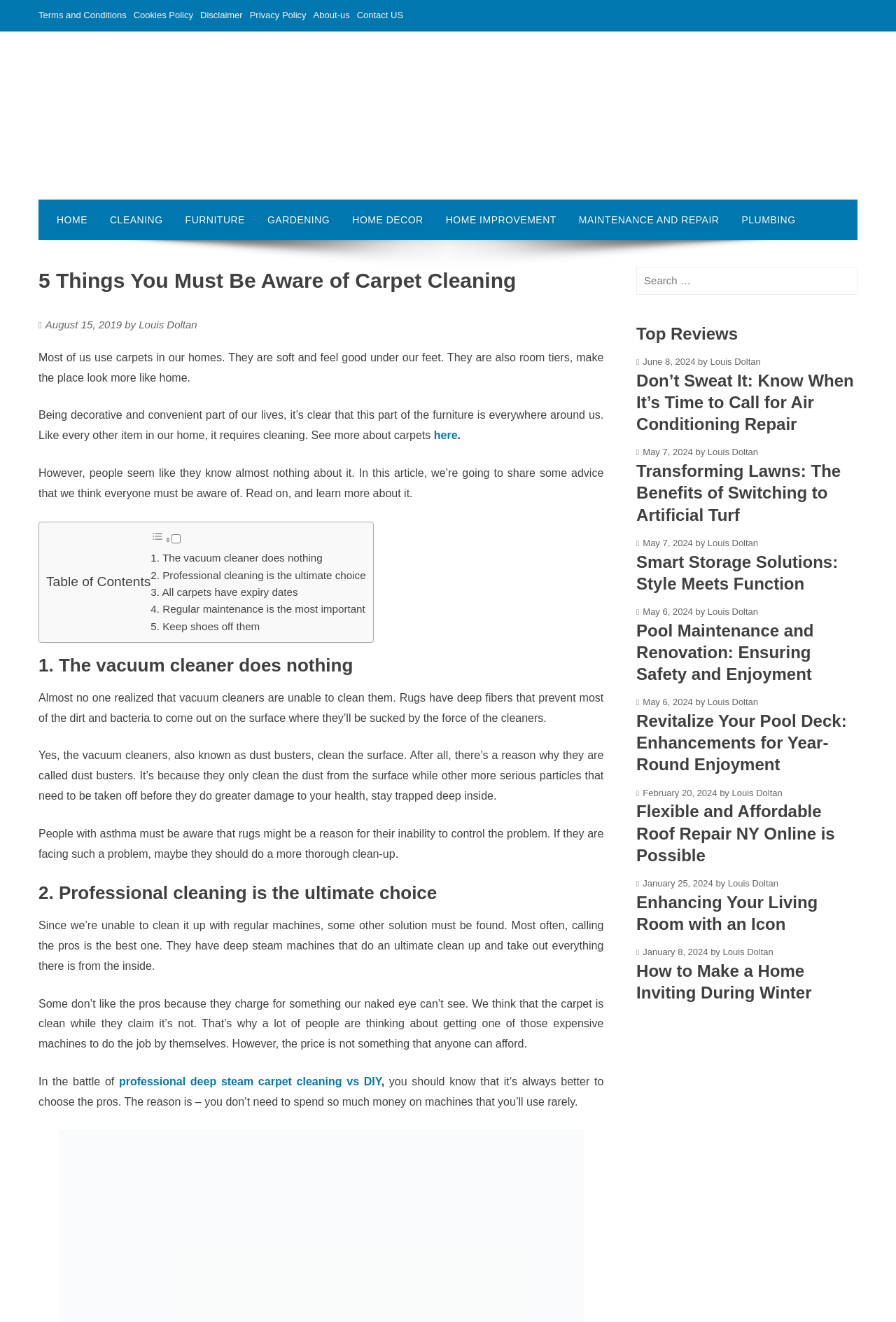Please specify the bounding box coordinates of the region to click in order to perform the following instruction: "Search for something".

[0.71, 0.202, 0.957, 0.223]